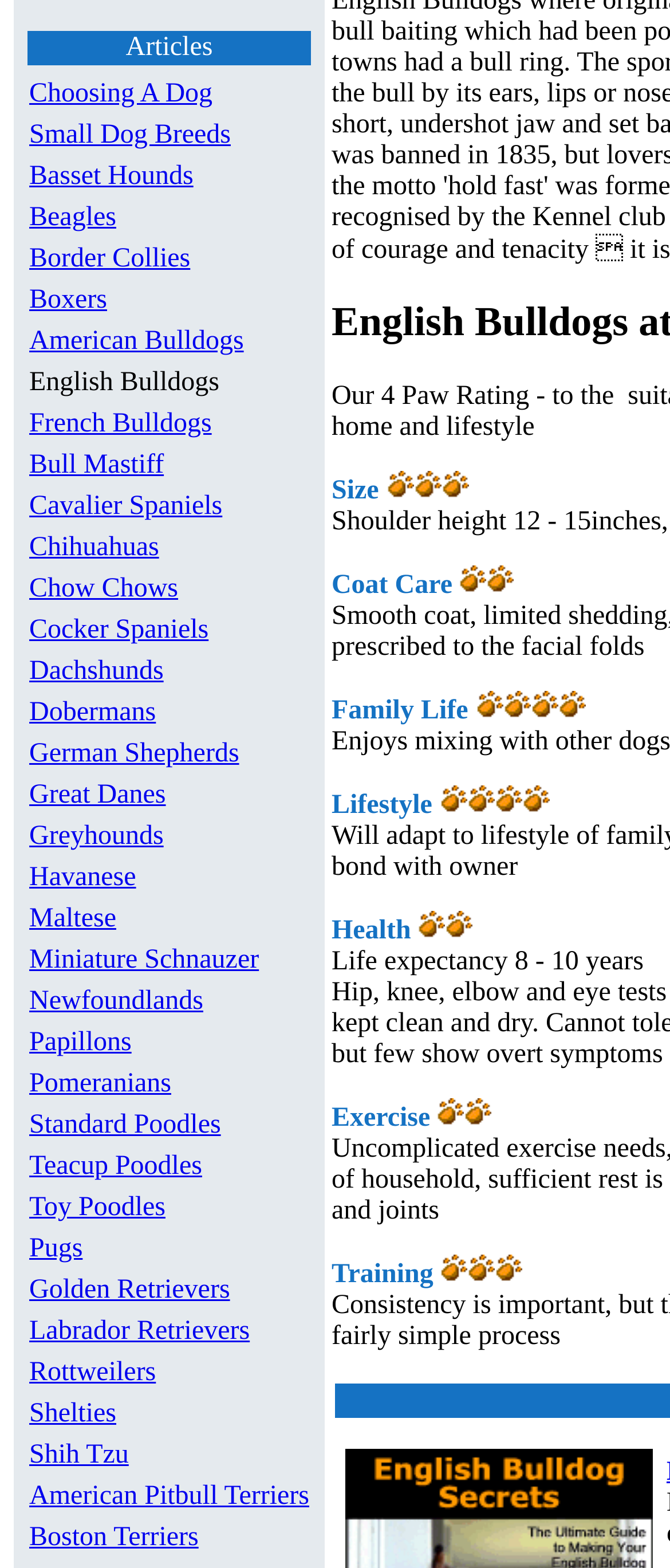What is the first dog breed listed?
Refer to the screenshot and respond with a concise word or phrase.

Choosing A Dog